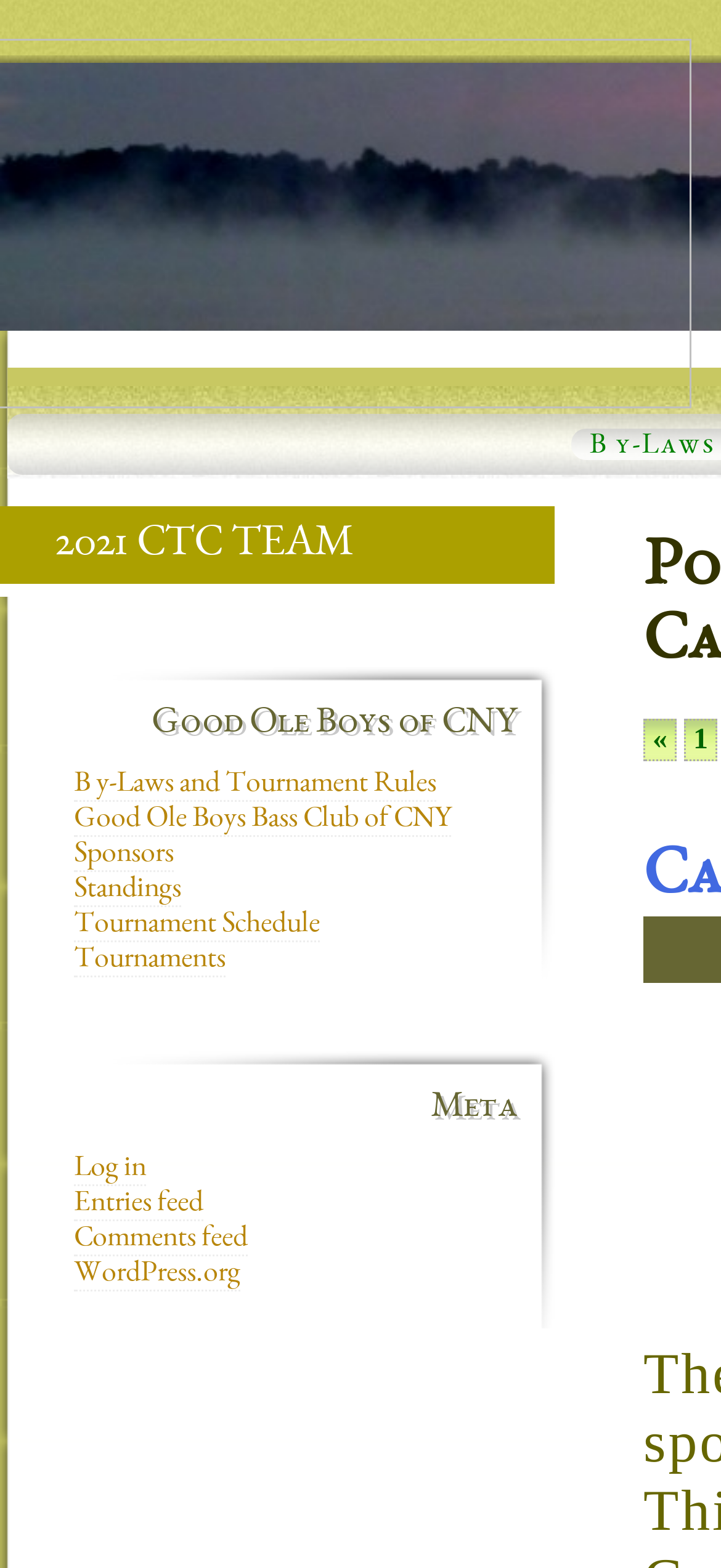Determine the bounding box coordinates of the clickable element necessary to fulfill the instruction: "View 2021 CTC TEAM tournament". Provide the coordinates as four float numbers within the 0 to 1 range, i.e., [left, top, right, bottom].

[0.0, 0.323, 0.705, 0.372]